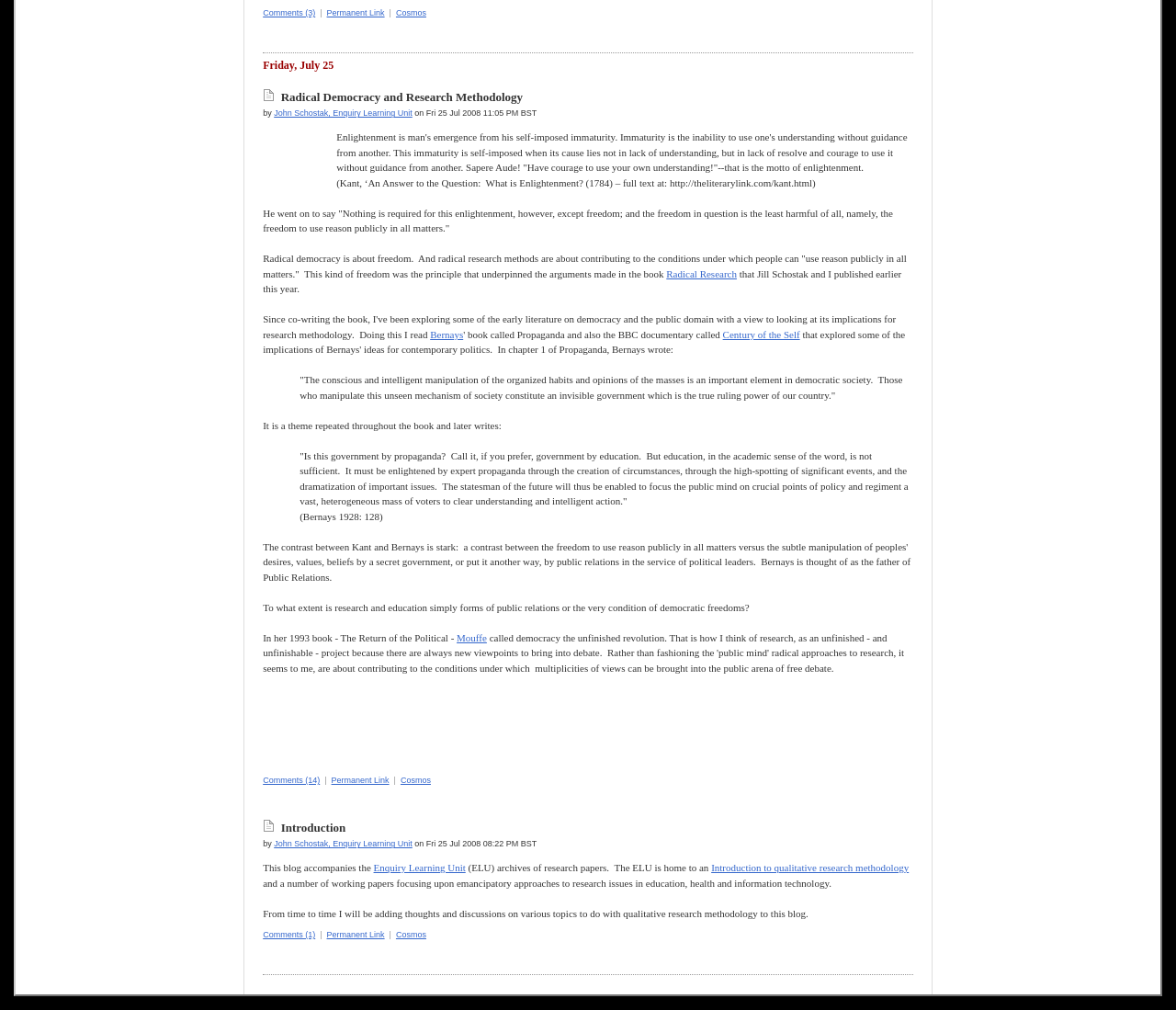Determine the bounding box coordinates for the UI element with the following description: "Introduction to qualitative research methodology". The coordinates should be four float numbers between 0 and 1, represented as [left, top, right, bottom].

[0.605, 0.854, 0.773, 0.865]